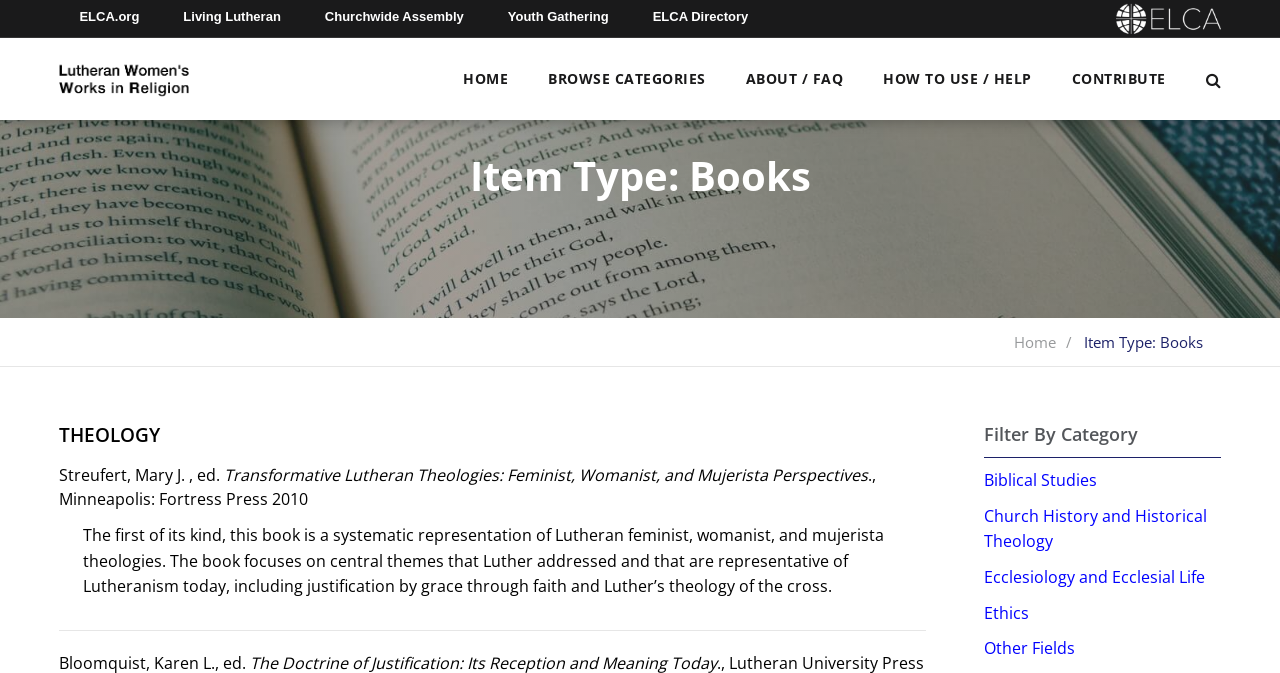Please identify the bounding box coordinates of the area that needs to be clicked to follow this instruction: "learn about theology".

[0.046, 0.627, 0.723, 0.666]